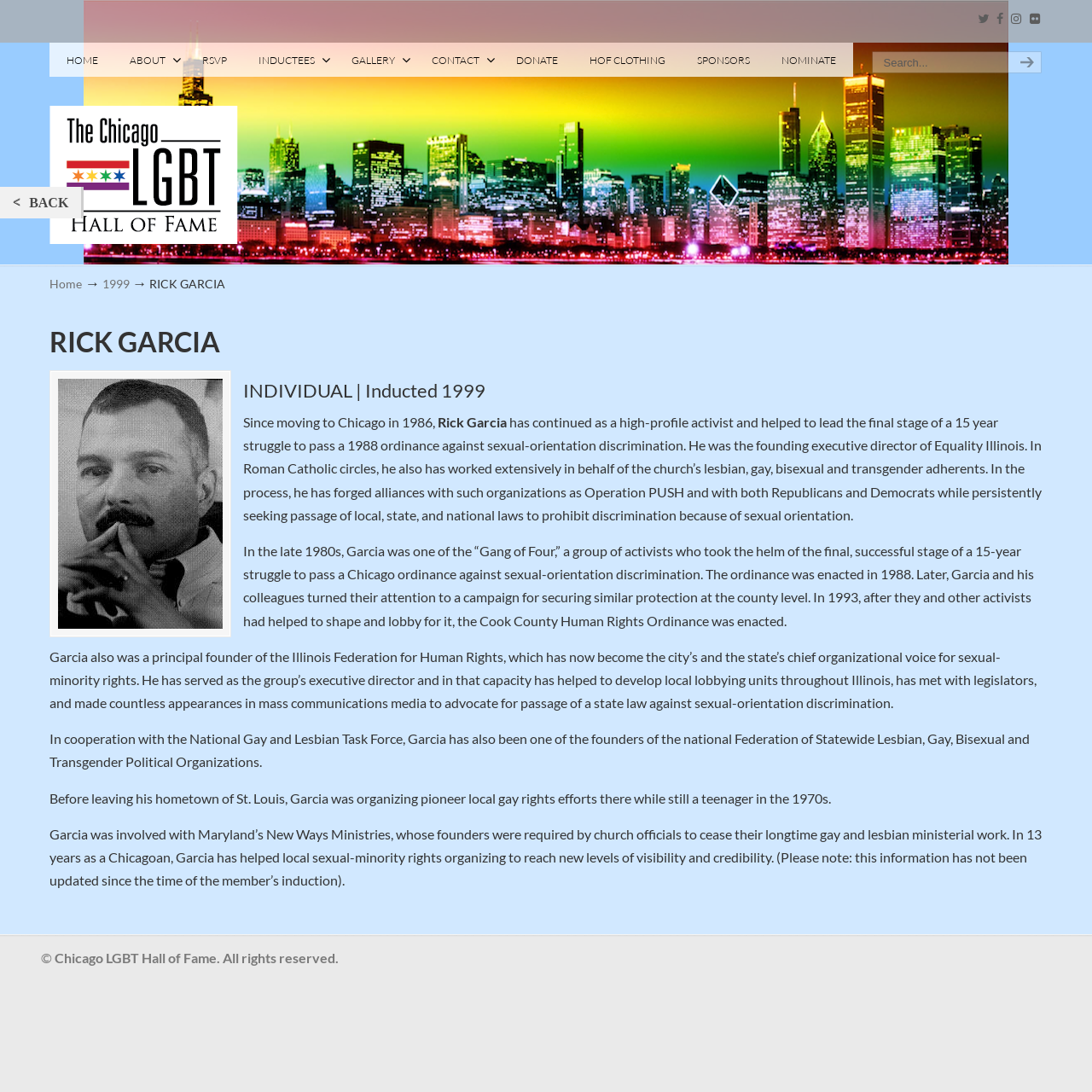Using the provided element description, identify the bounding box coordinates as (top-left x, top-left y, bottom-right x, bottom-right y). Ensure all values are between 0 and 1. Description: title="RICK GARCIA"

[0.053, 0.347, 0.204, 0.576]